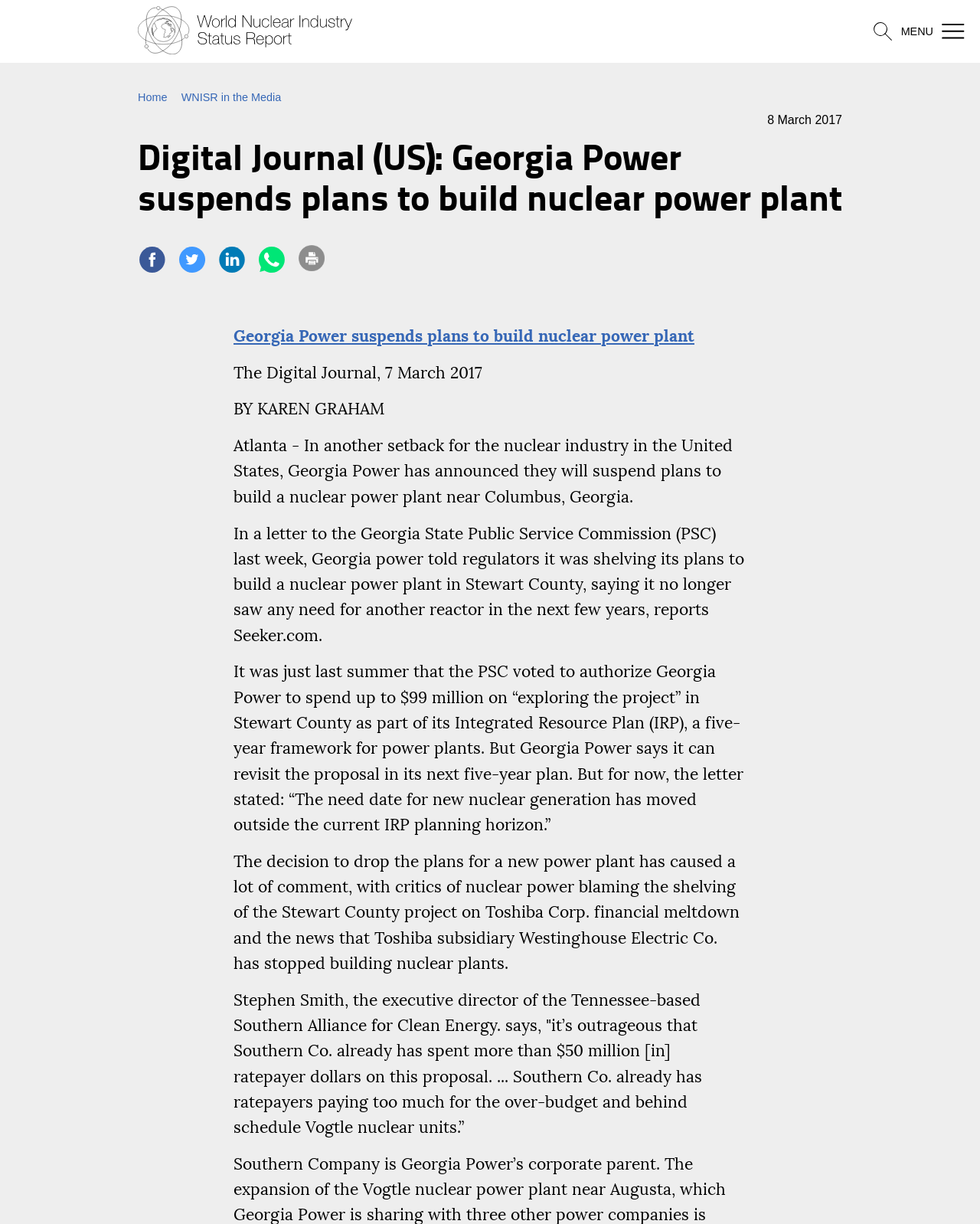What is the primary heading on this webpage?

Digital Journal (US): Georgia Power suspends plans to build nuclear power plant